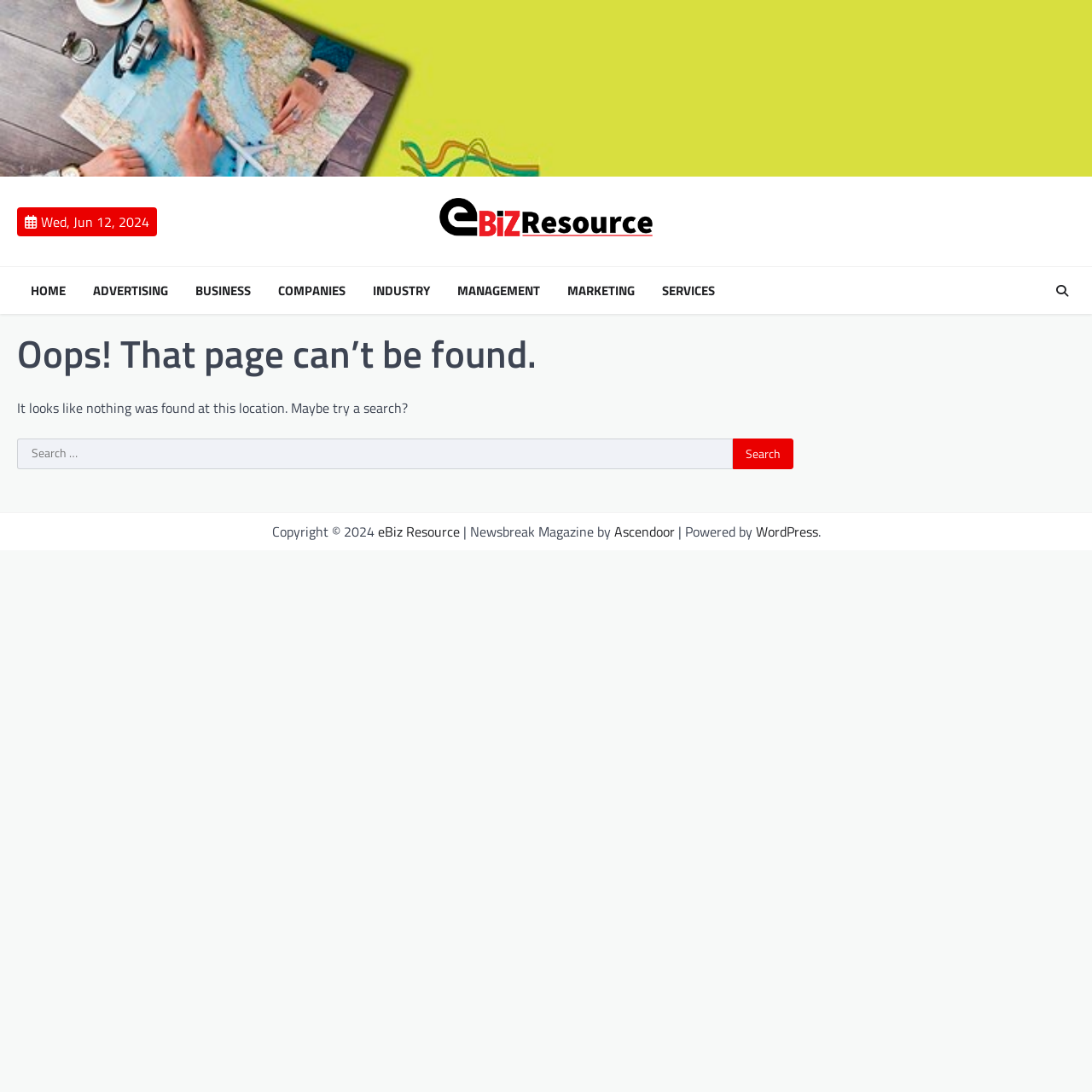Based on the element description parent_node: Search for: value="Search", identify the bounding box of the UI element in the given webpage screenshot. The coordinates should be in the format (top-left x, top-left y, bottom-right x, bottom-right y) and must be between 0 and 1.

[0.671, 0.402, 0.727, 0.43]